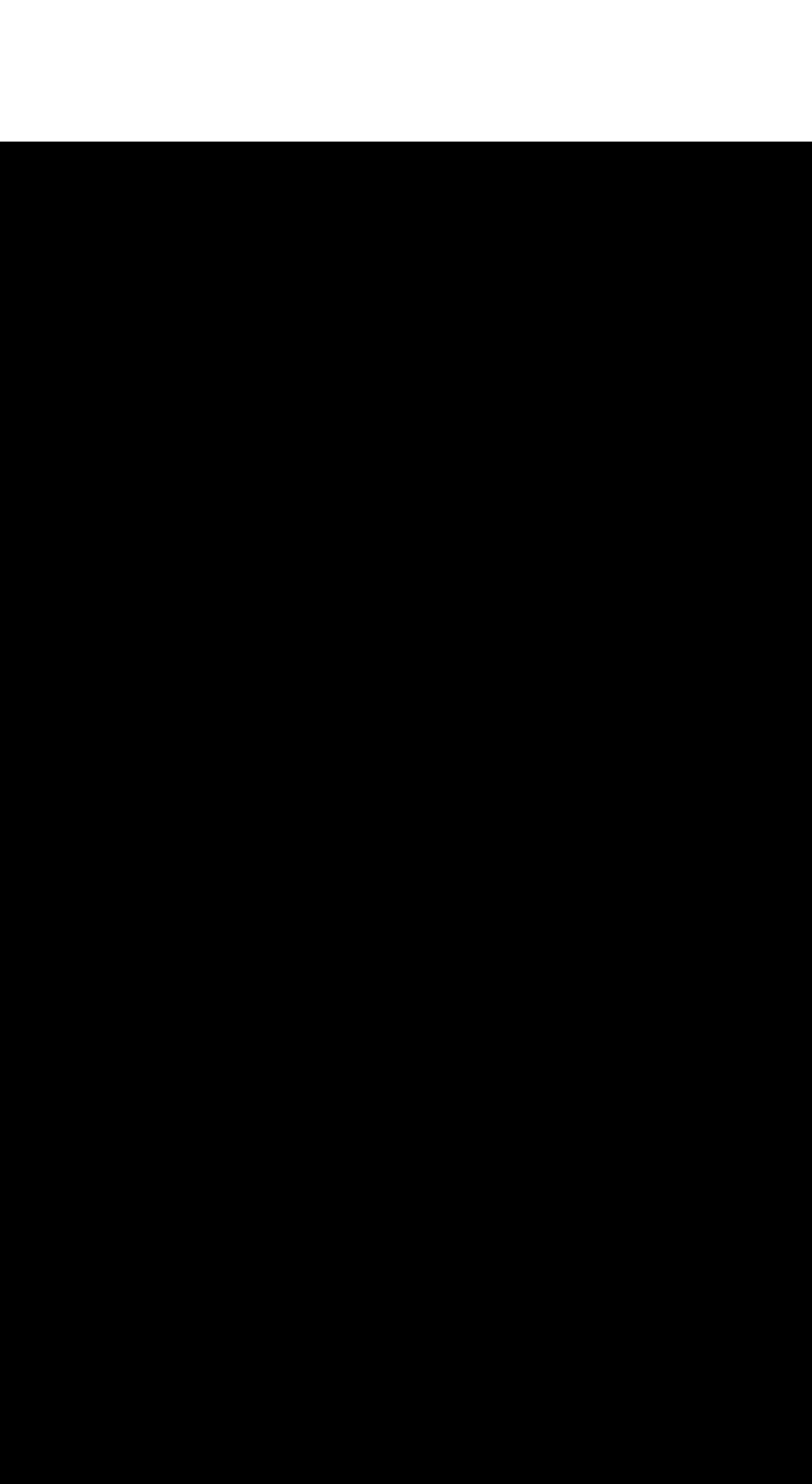What is the last link in the footer menu?
Deliver a detailed and extensive answer to the question.

The last link in the footer menu is 'Privacy / Terms', which can be found in the link element with the bounding box coordinates [0.051, 0.821, 0.341, 0.851].